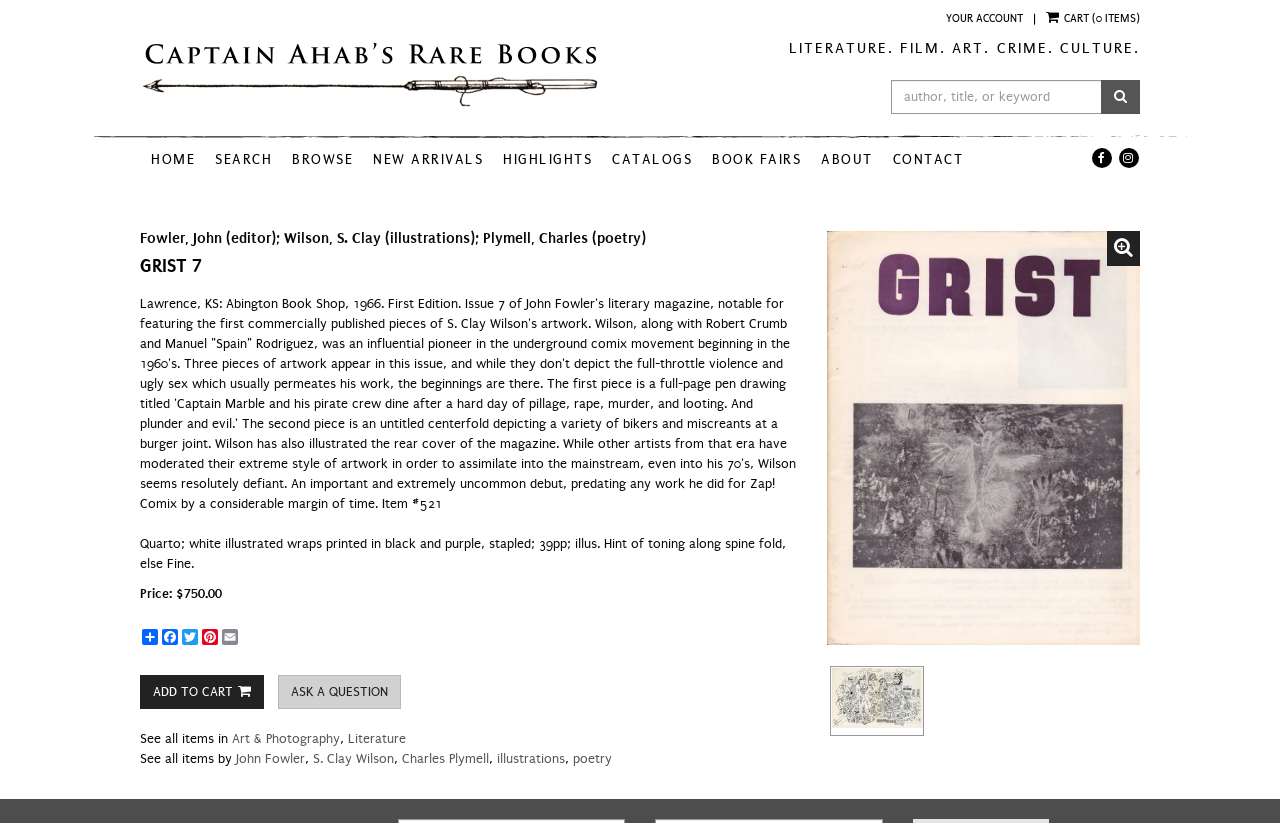Please identify the bounding box coordinates for the region that you need to click to follow this instruction: "Log in to the system".

None